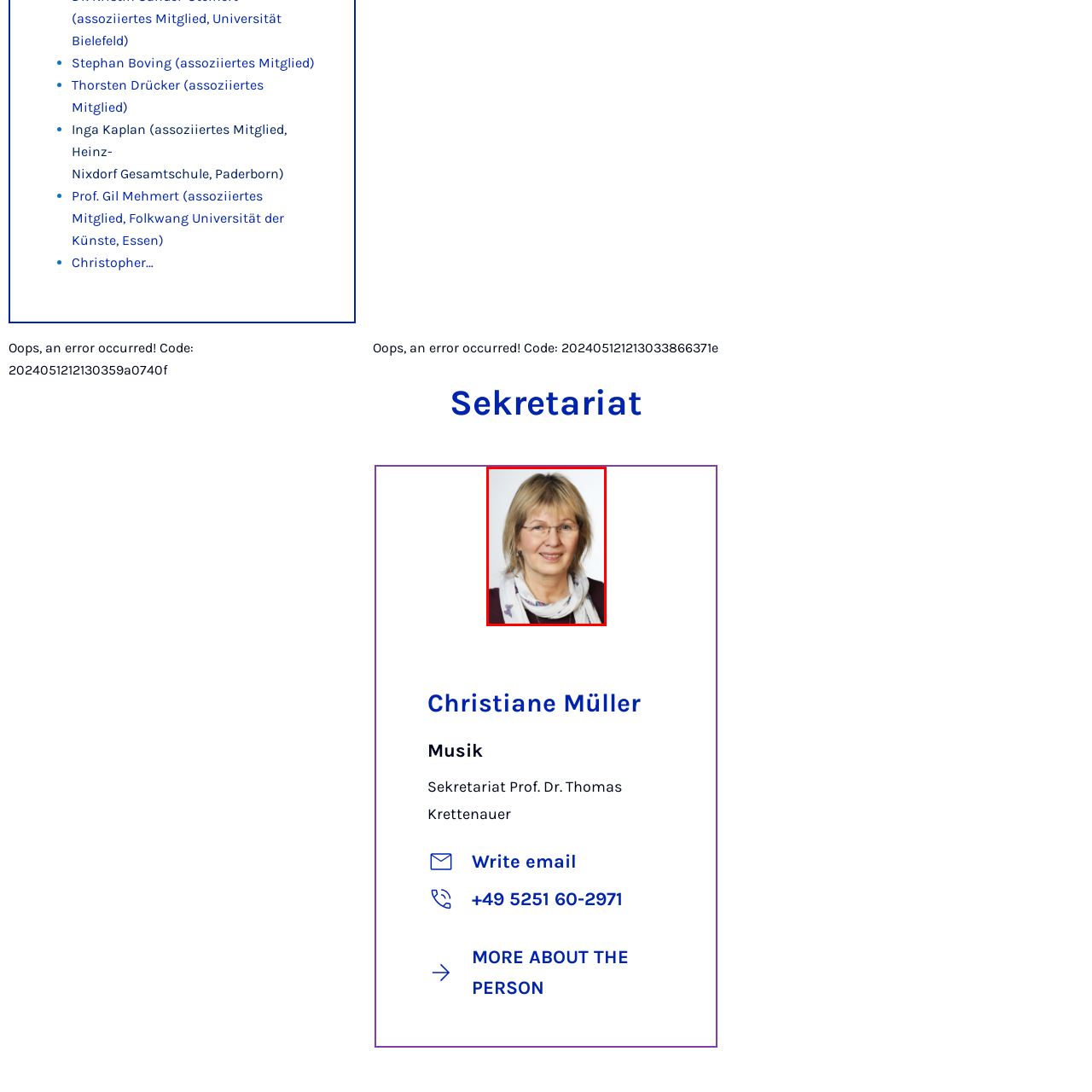What is the woman wearing around her neck?
Inspect the image enclosed by the red bounding box and elaborate on your answer with as much detail as possible based on the visual cues.

The image features a woman with a light-colored scarf adorning her neck, adding a touch of elegance to her outfit, which suggests that the scarf is a part of her attire.